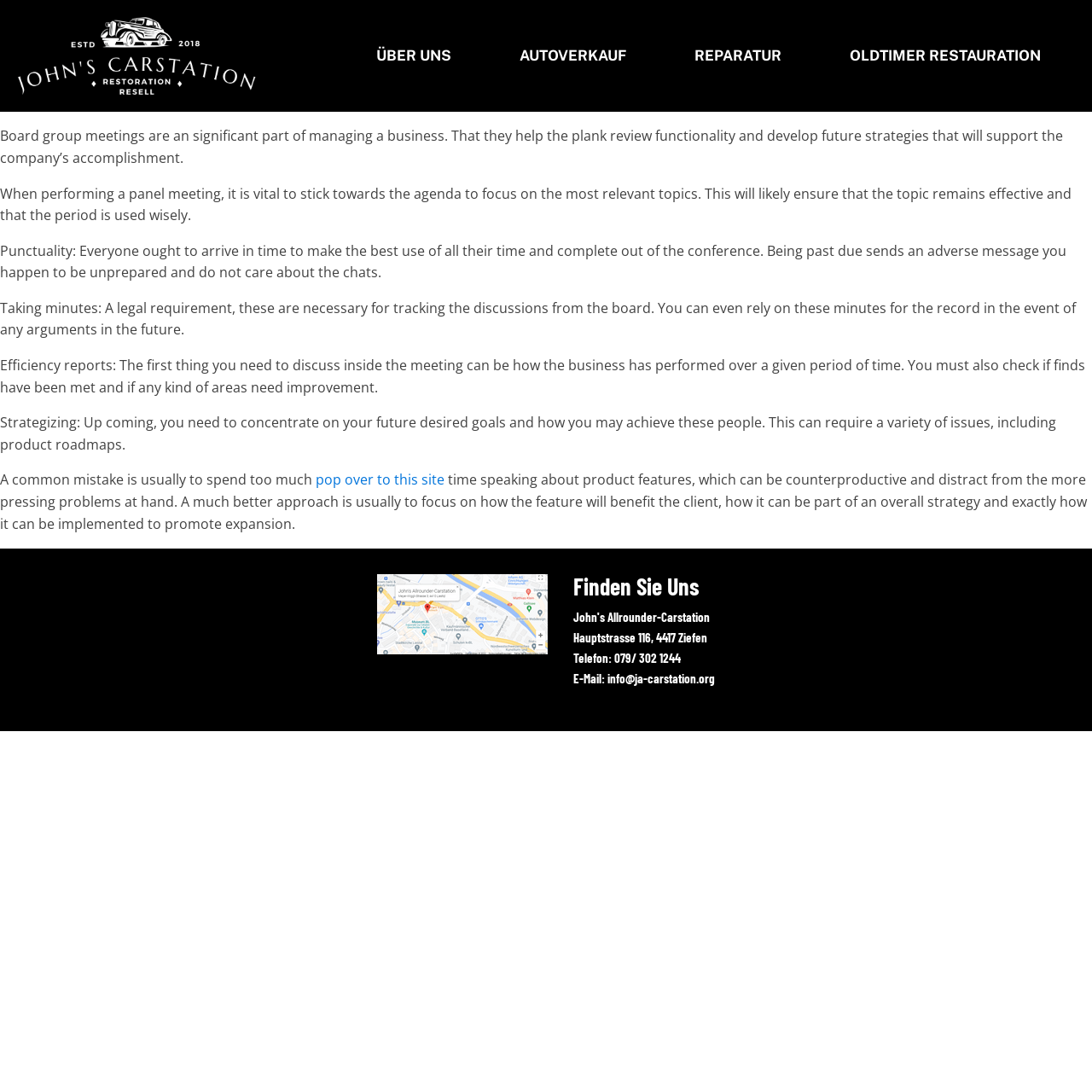Please provide a comprehensive response to the question based on the details in the image: What is the main topic of the webpage?

The webpage is focused on providing guidance on how to conduct effective board meetings, as indicated by the static text elements that discuss the importance of punctuality, taking minutes, and strategizing during meetings.